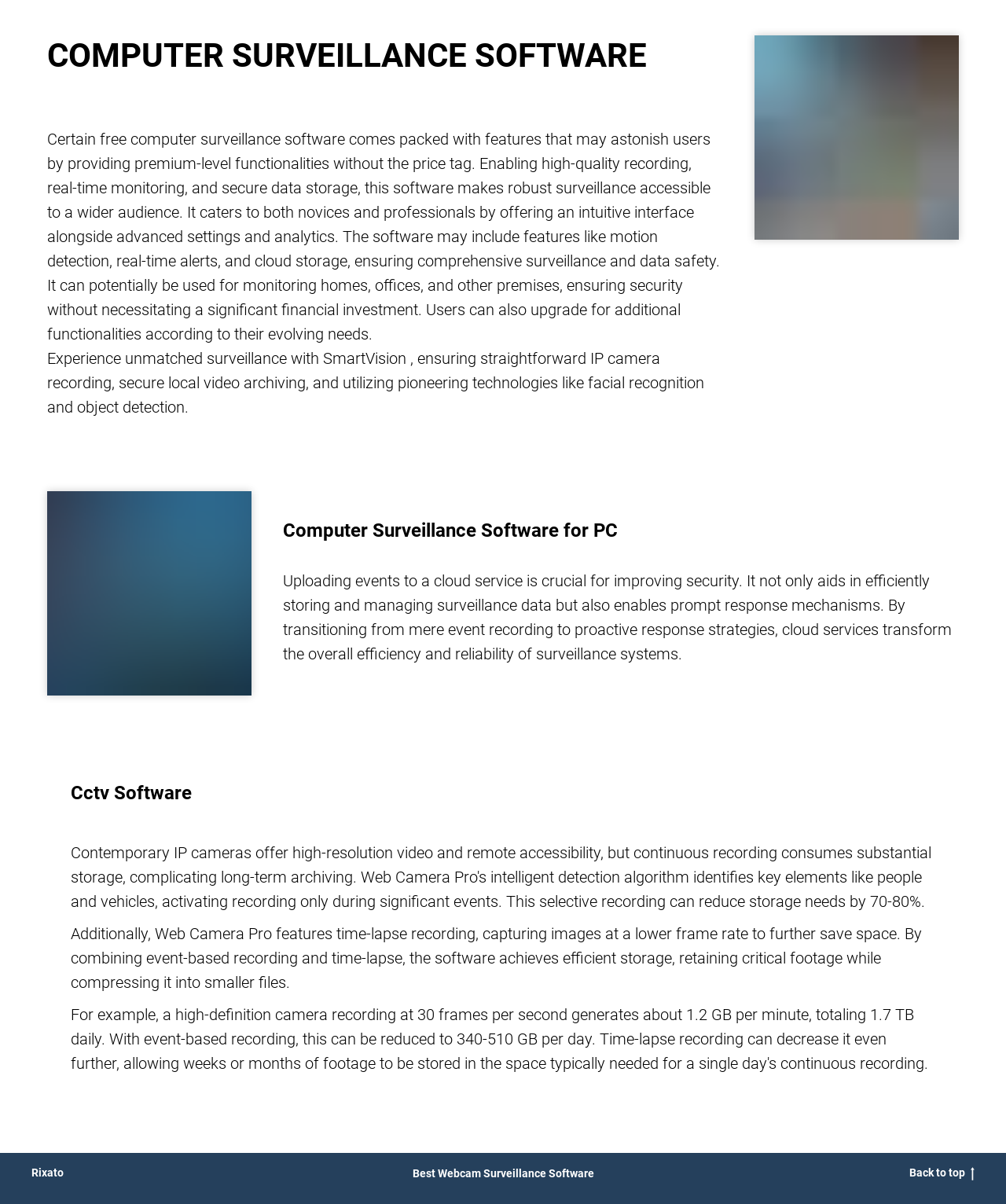What feature does Web Camera Pro have?
Please provide a detailed and comprehensive answer to the question.

The webpage mentions that Web Camera Pro features time-lapse recording, which captures images at a lower frame rate to further save space.